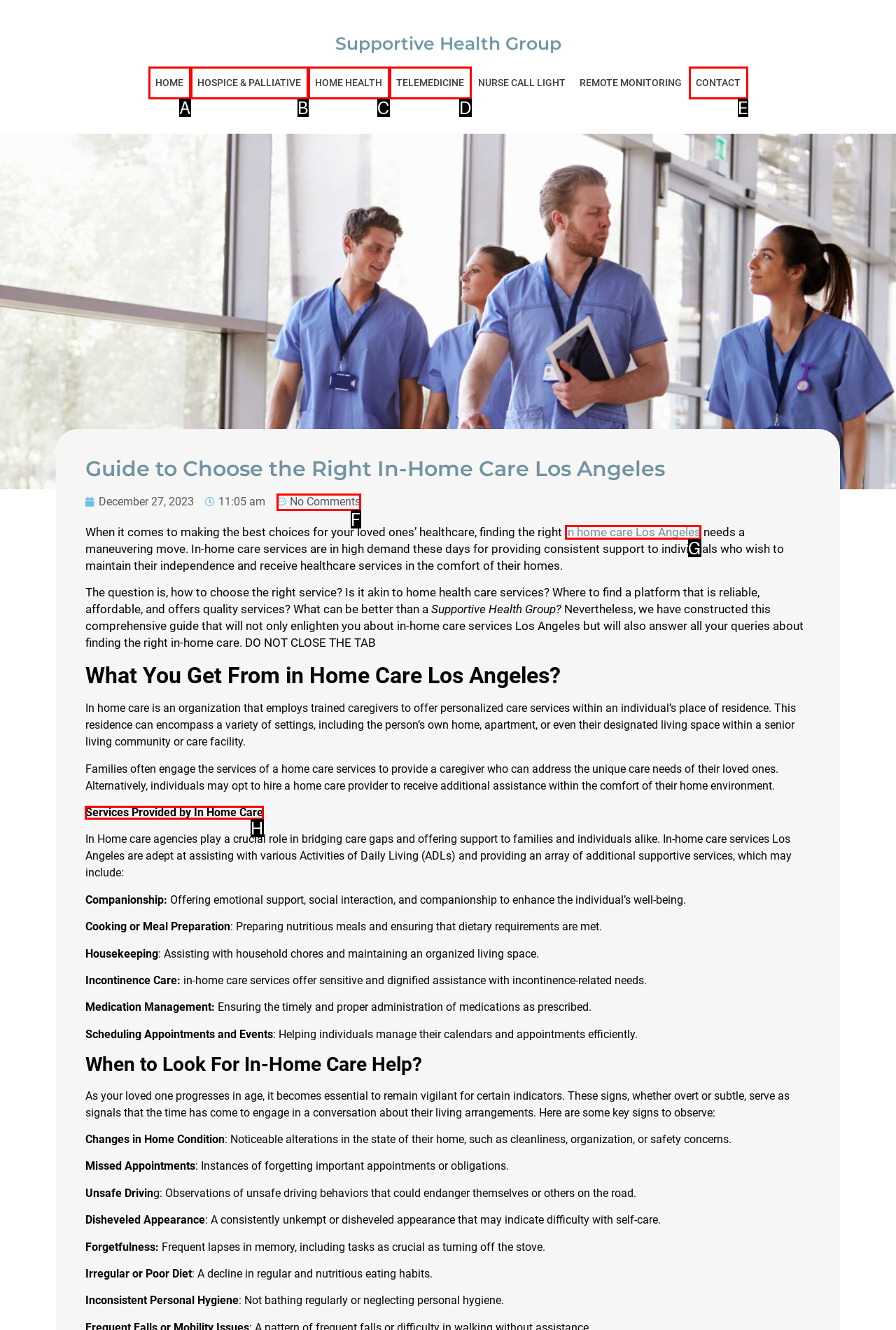Which option should you click on to fulfill this task: Learn about the services provided by In Home Care? Answer with the letter of the correct choice.

H